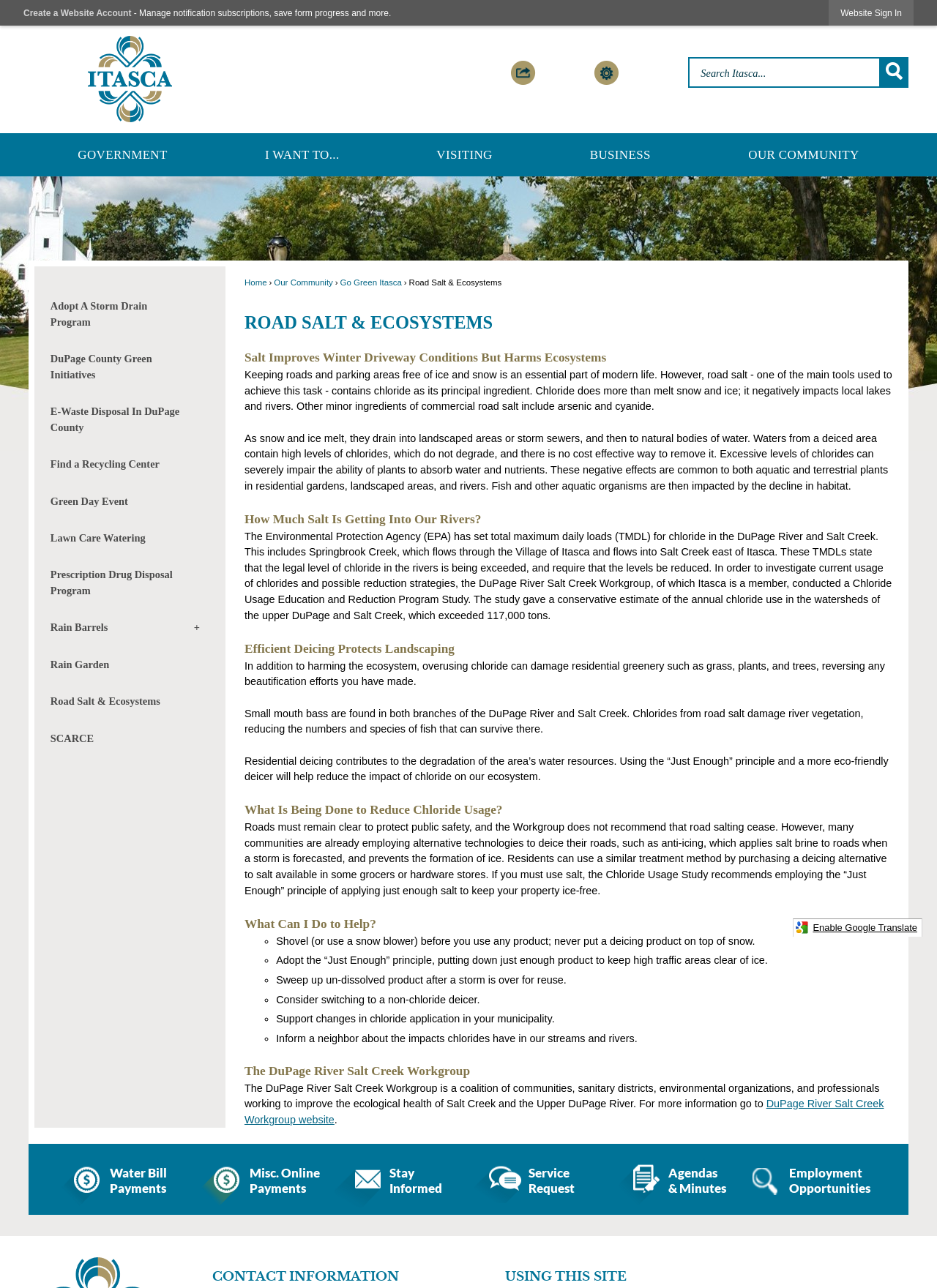Locate the bounding box coordinates of the area that needs to be clicked to fulfill the following instruction: "Create a website account". The coordinates should be in the format of four float numbers between 0 and 1, namely [left, top, right, bottom].

[0.025, 0.006, 0.14, 0.014]